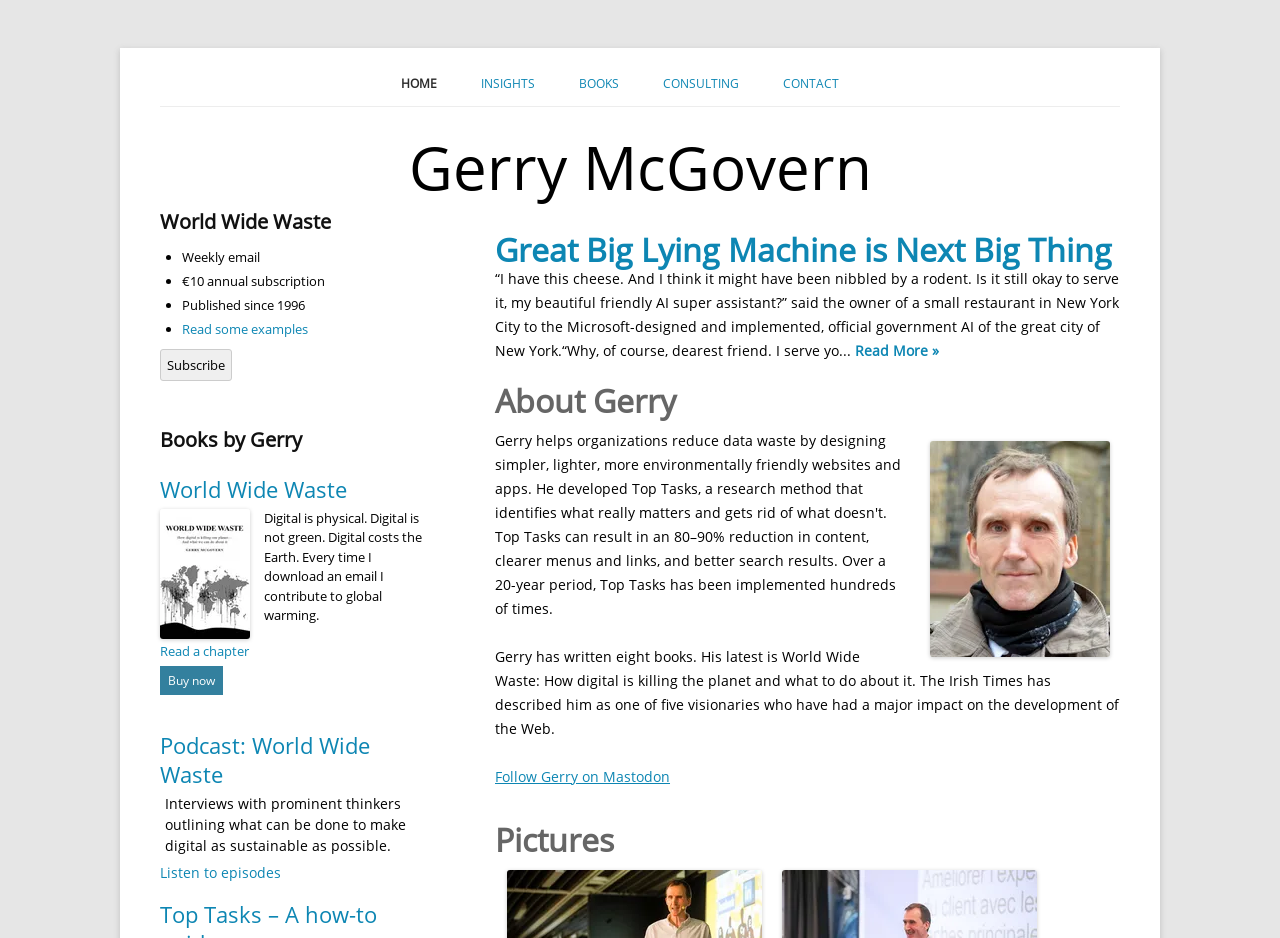Locate the bounding box coordinates of the element that should be clicked to fulfill the instruction: "Subscribe to the weekly email".

[0.125, 0.372, 0.181, 0.406]